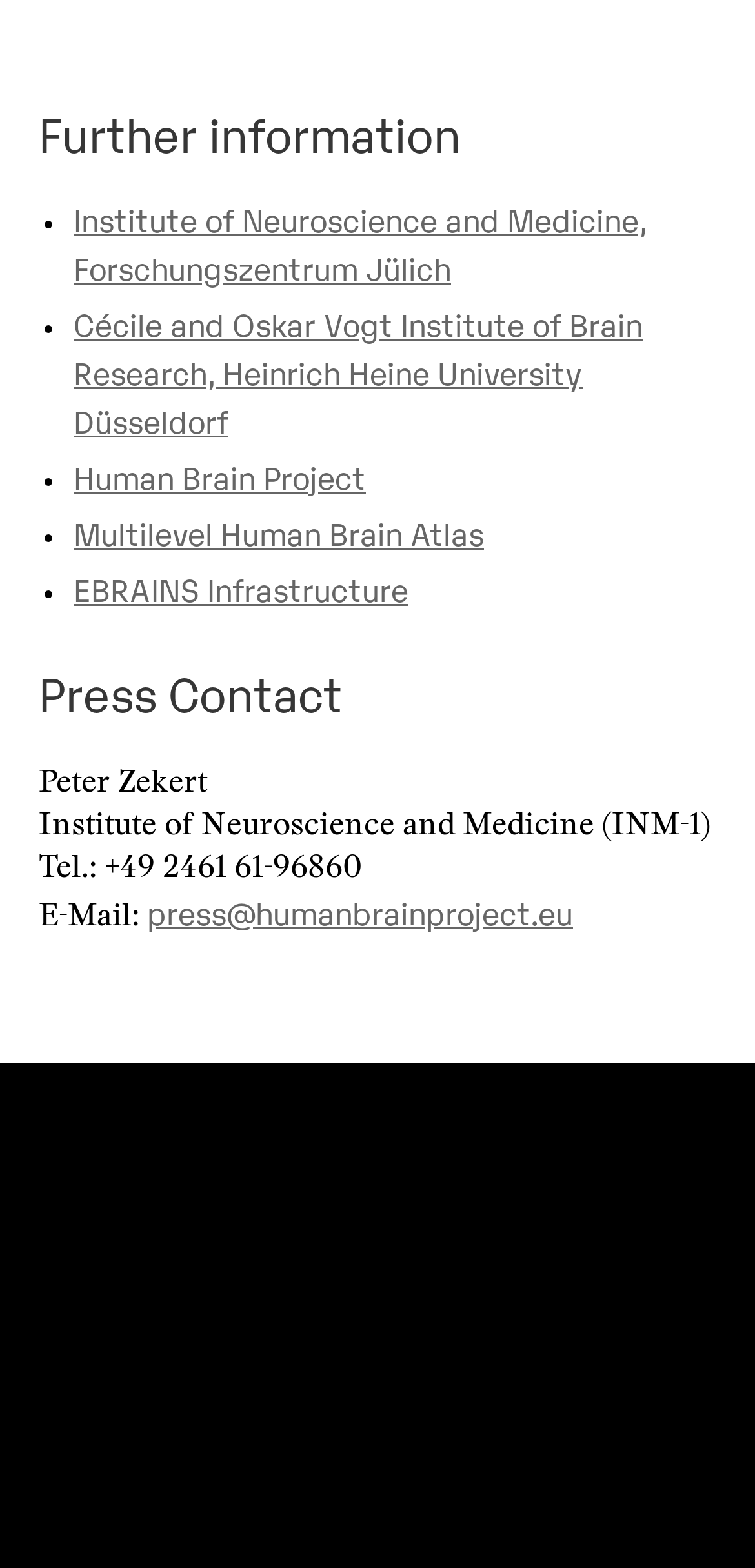Use a single word or phrase to answer this question: 
What is the phone number of the press contact?

+49 2461 61-96860